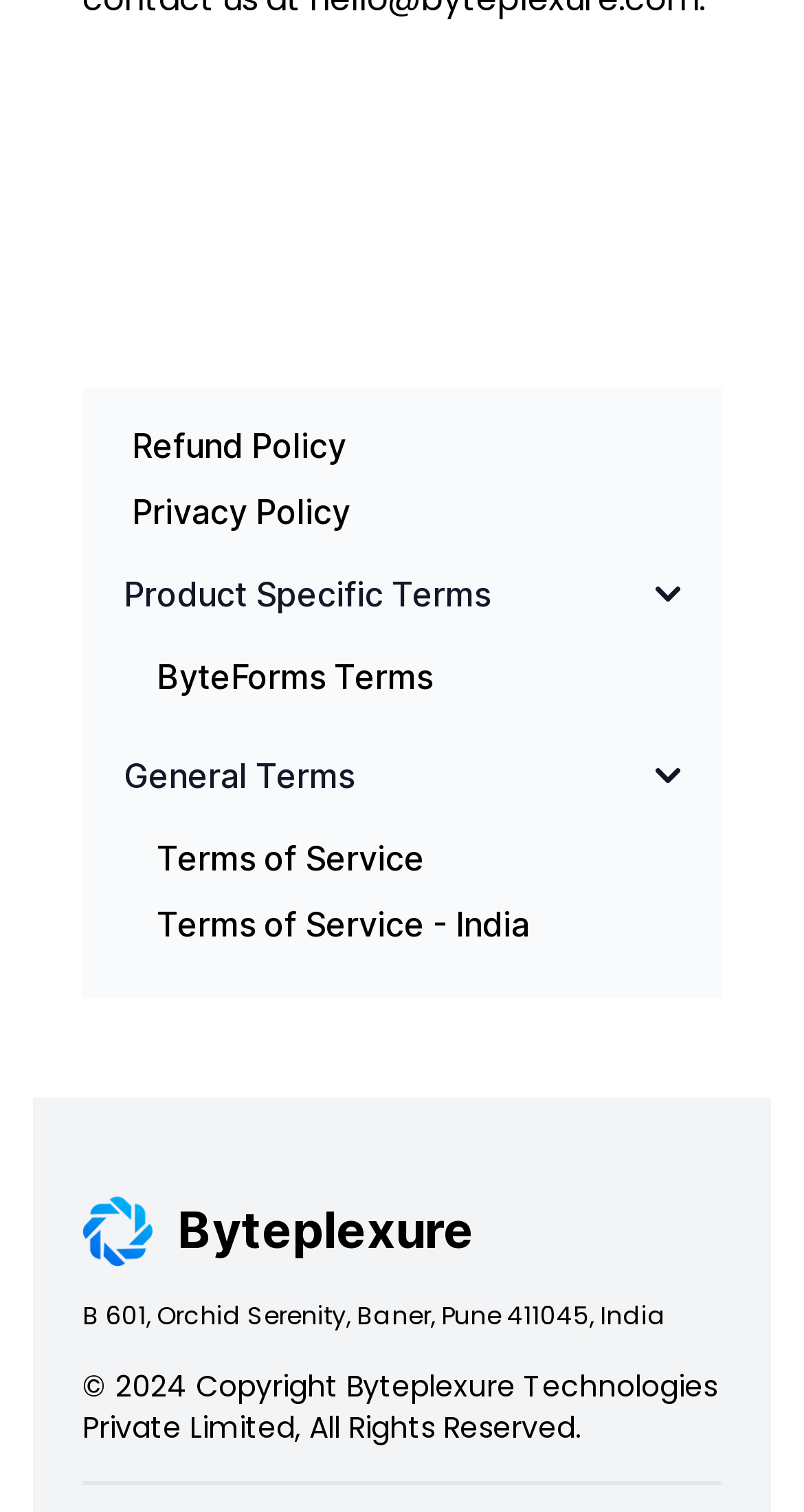Carefully examine the image and provide an in-depth answer to the question: What year is the copyright for?

The copyright year can be found in the static text element at the bottom of the webpage, which reads '© 2024'.